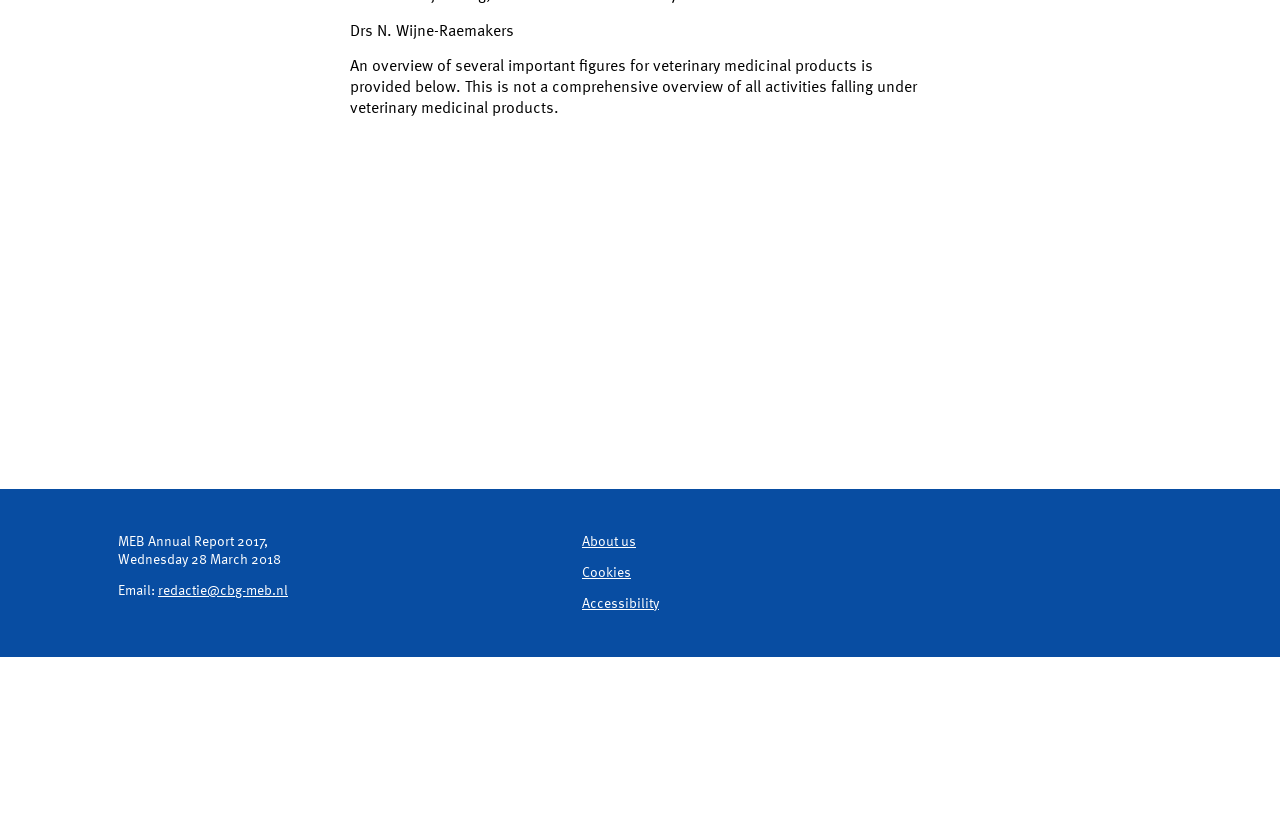What is the name of the chair as of November 2017?
Refer to the image and provide a one-word or short phrase answer.

Dr H.P.M. Vijverberg